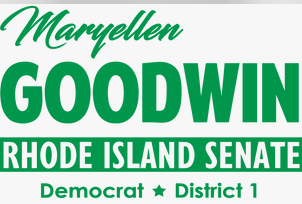What is Maryellen Goodwin's party affiliation?
Kindly give a detailed and elaborate answer to the question.

The words 'Democrat' and 'District 1' are featured at the bottom, designating her party affiliation and the specific electoral district she represents.